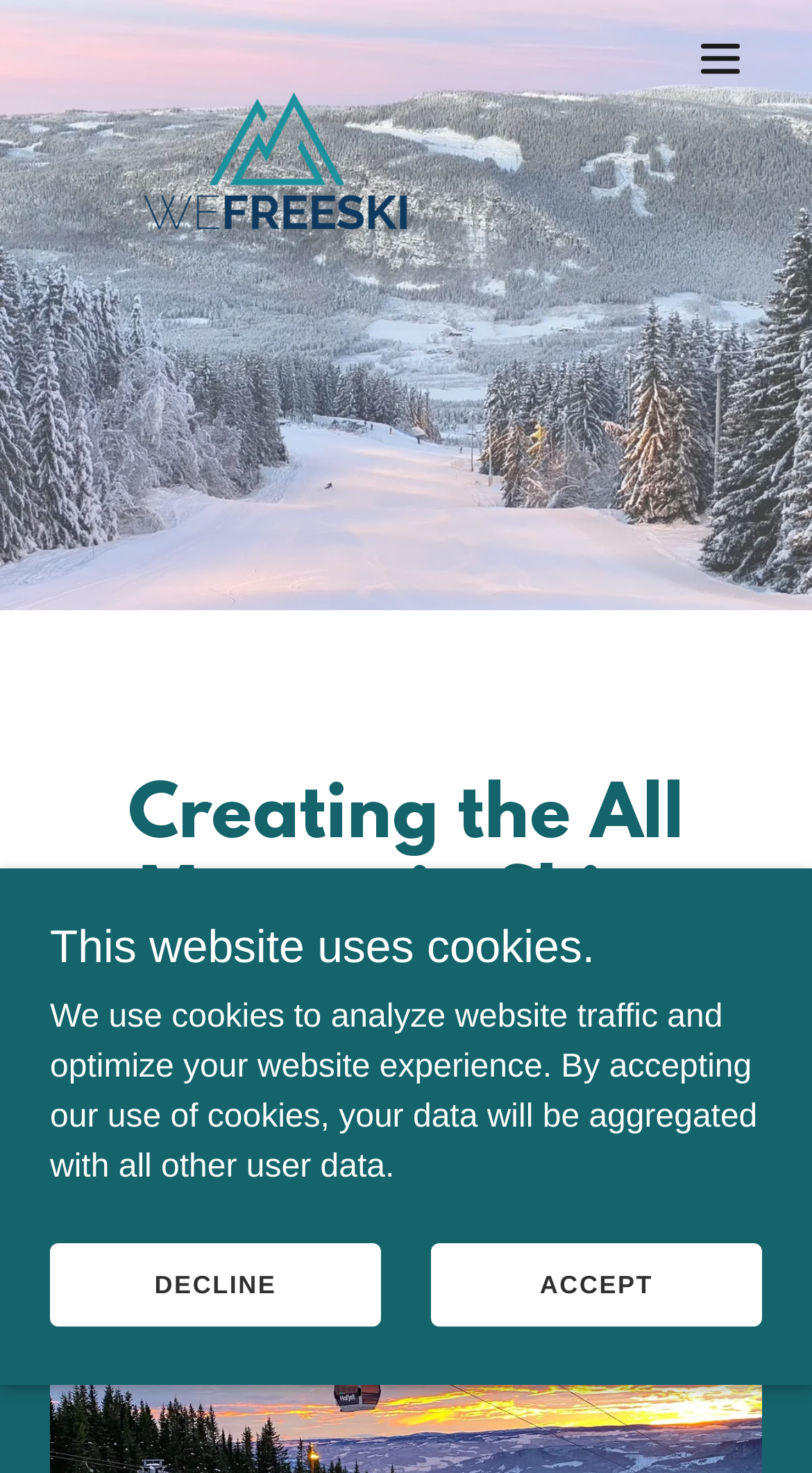Give a one-word or one-phrase response to the question:
What is the main topic of the webpage?

Skiing